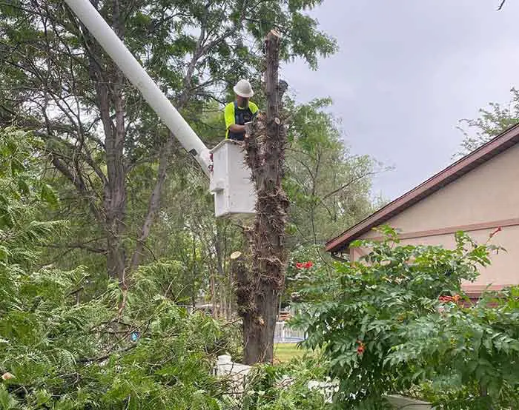What surrounds the worker in the image?
Please provide a single word or phrase as your answer based on the image.

Foliage and structures